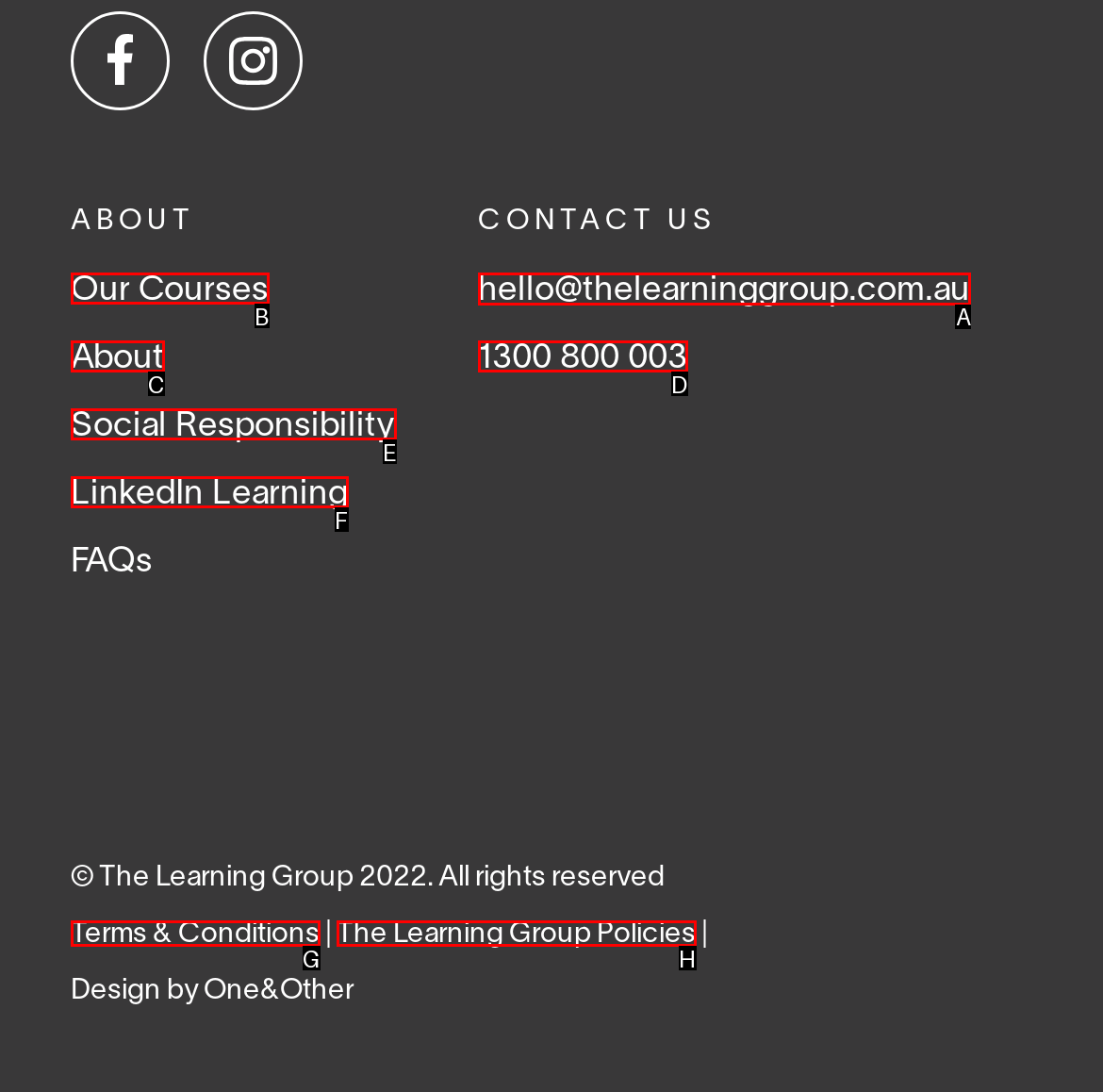Identify which lettered option completes the task: Leave a comment. Provide the letter of the correct choice.

None